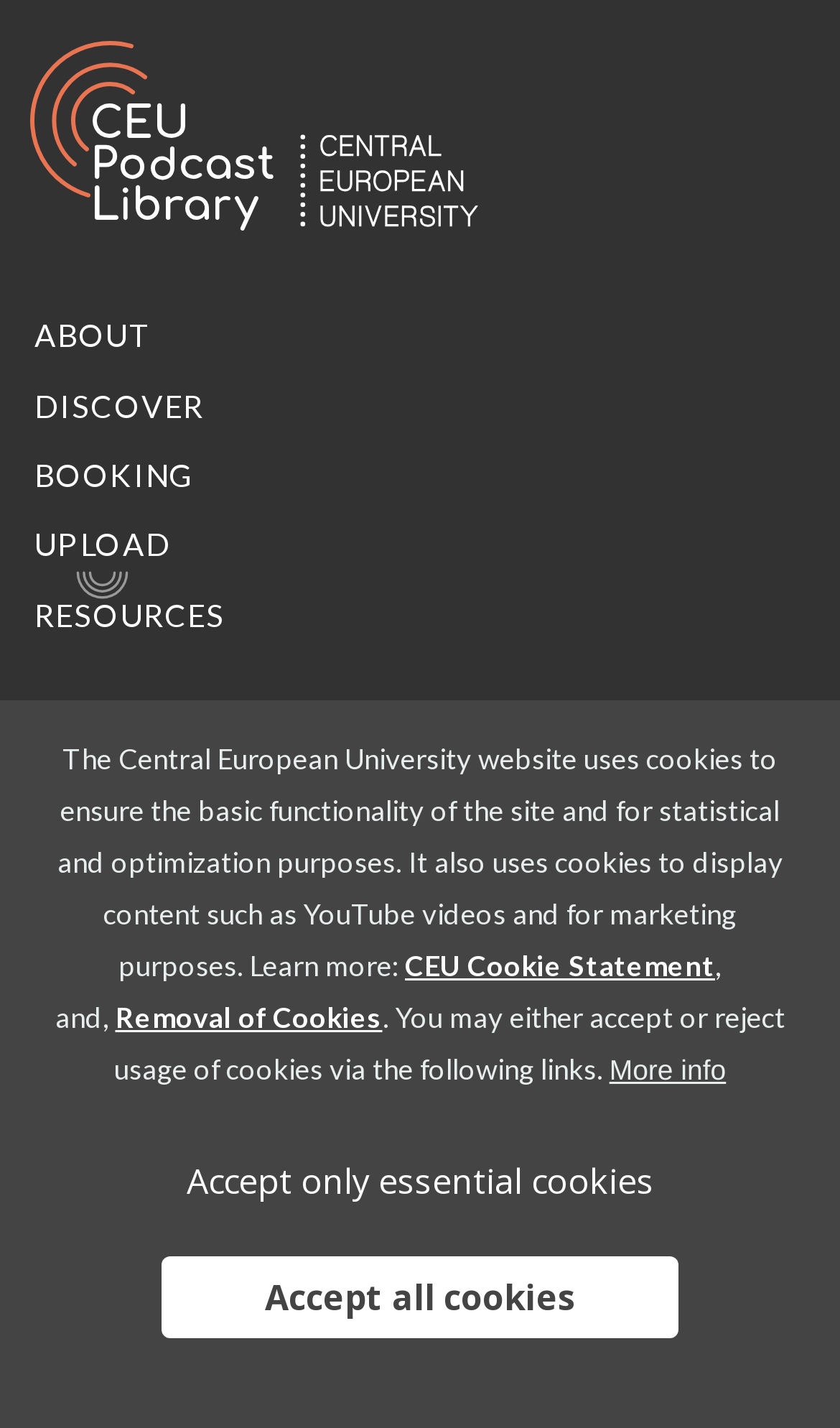Can you determine the bounding box coordinates of the area that needs to be clicked to fulfill the following instruction: "read editorial guidelines"?

[0.082, 0.853, 0.9, 0.92]